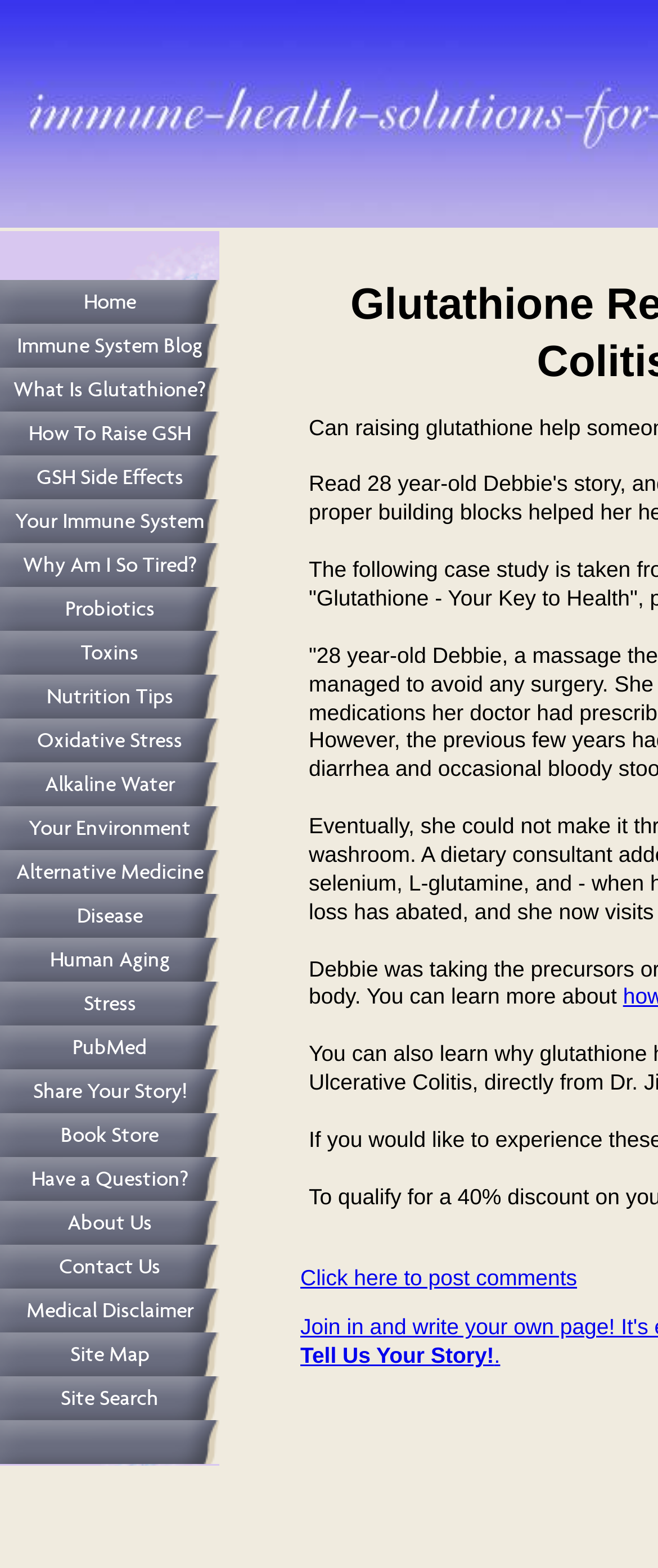Extract the bounding box coordinates for the HTML element that matches this description: "Click here to post comments". The coordinates should be four float numbers between 0 and 1, i.e., [left, top, right, bottom].

[0.456, 0.806, 0.877, 0.822]